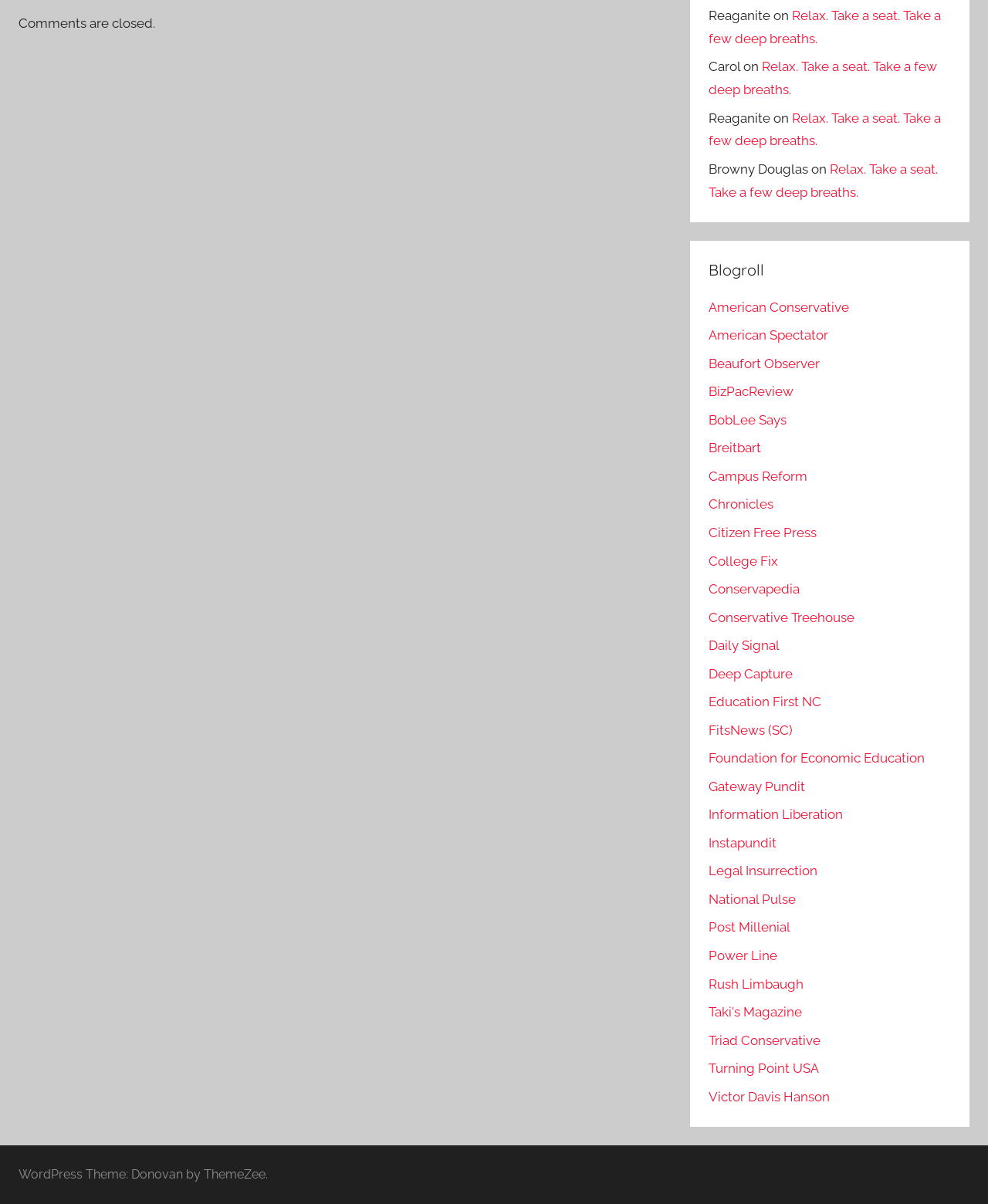Please find the bounding box coordinates of the clickable region needed to complete the following instruction: "click the link to view the article about ssh auto disconnect". The bounding box coordinates must consist of four float numbers between 0 and 1, i.e., [left, top, right, bottom].

None